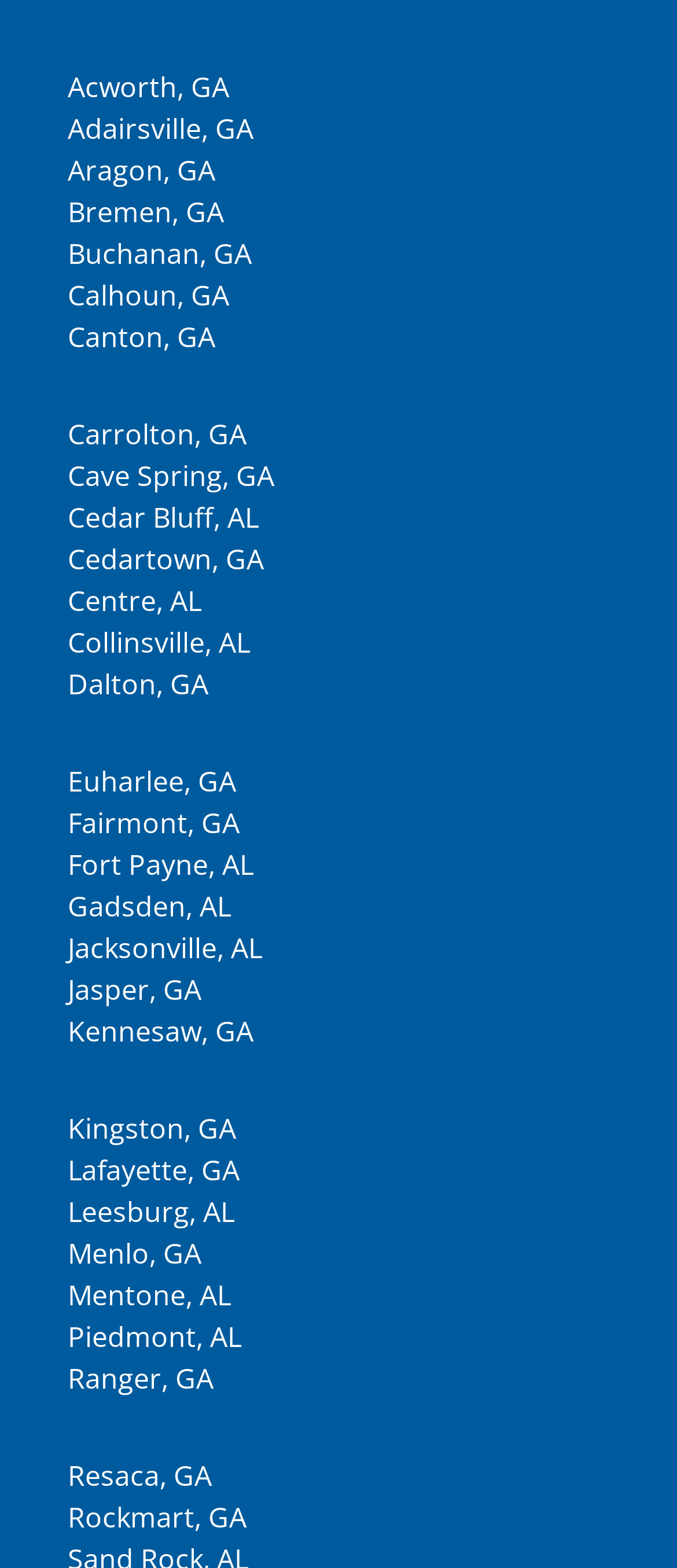How many cities in Alabama are listed?
Based on the screenshot, give a detailed explanation to answer the question.

I counted the number of links with 'AL' in their text, which indicates they are cities in Alabama. There are 7 such links.